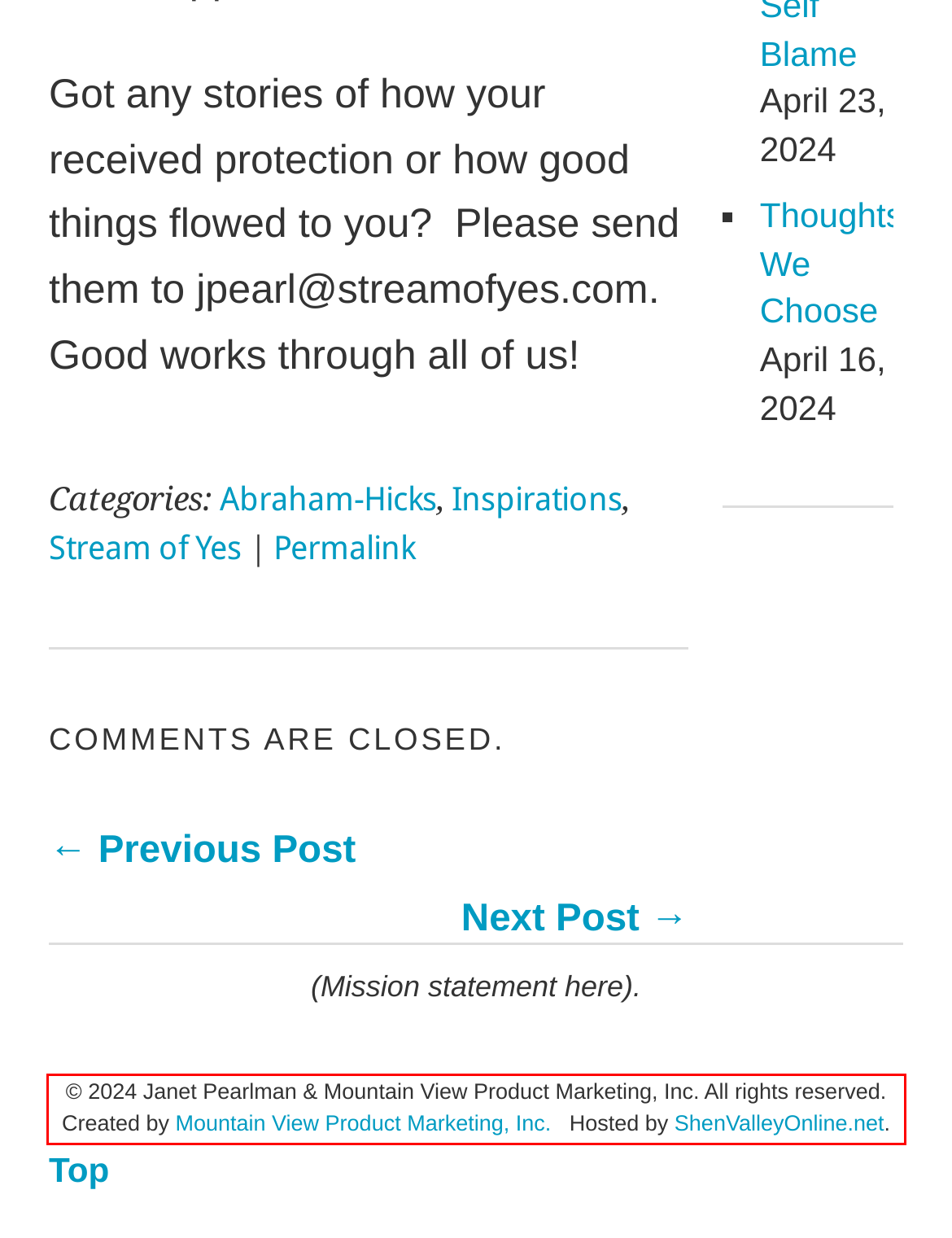You are given a webpage screenshot with a red bounding box around a UI element. Extract and generate the text inside this red bounding box.

© 2024 Janet Pearlman & Mountain View Product Marketing, Inc. All rights reserved. Created by Mountain View Product Marketing, Inc. Hosted by ShenValleyOnline.net.